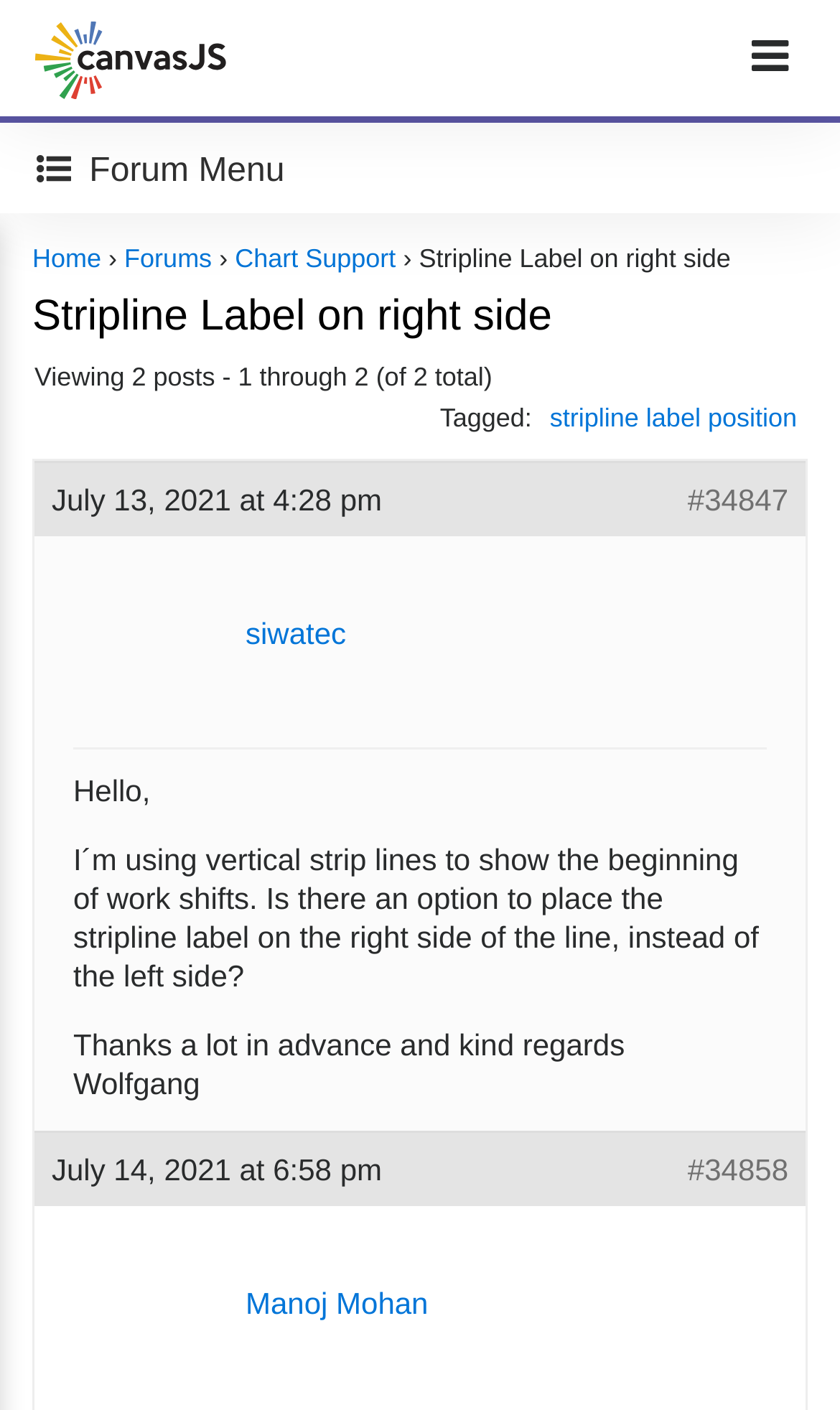Predict the bounding box coordinates of the UI element that matches this description: "The White Bonus". The coordinates should be in the format [left, top, right, bottom] with each value between 0 and 1.

None